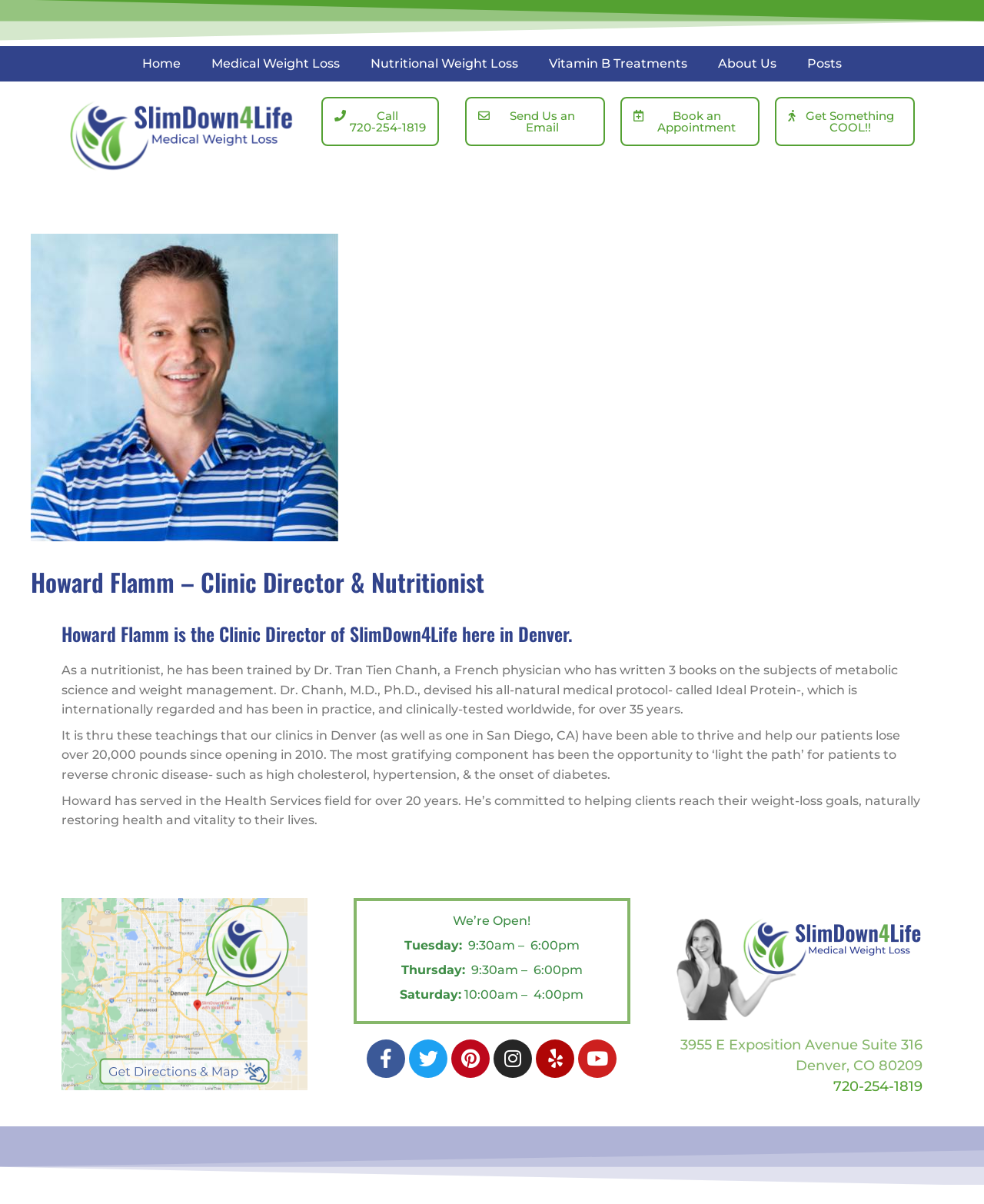Generate the text of the webpage's primary heading.

Howard Flamm – Clinic Director & Nutritionist